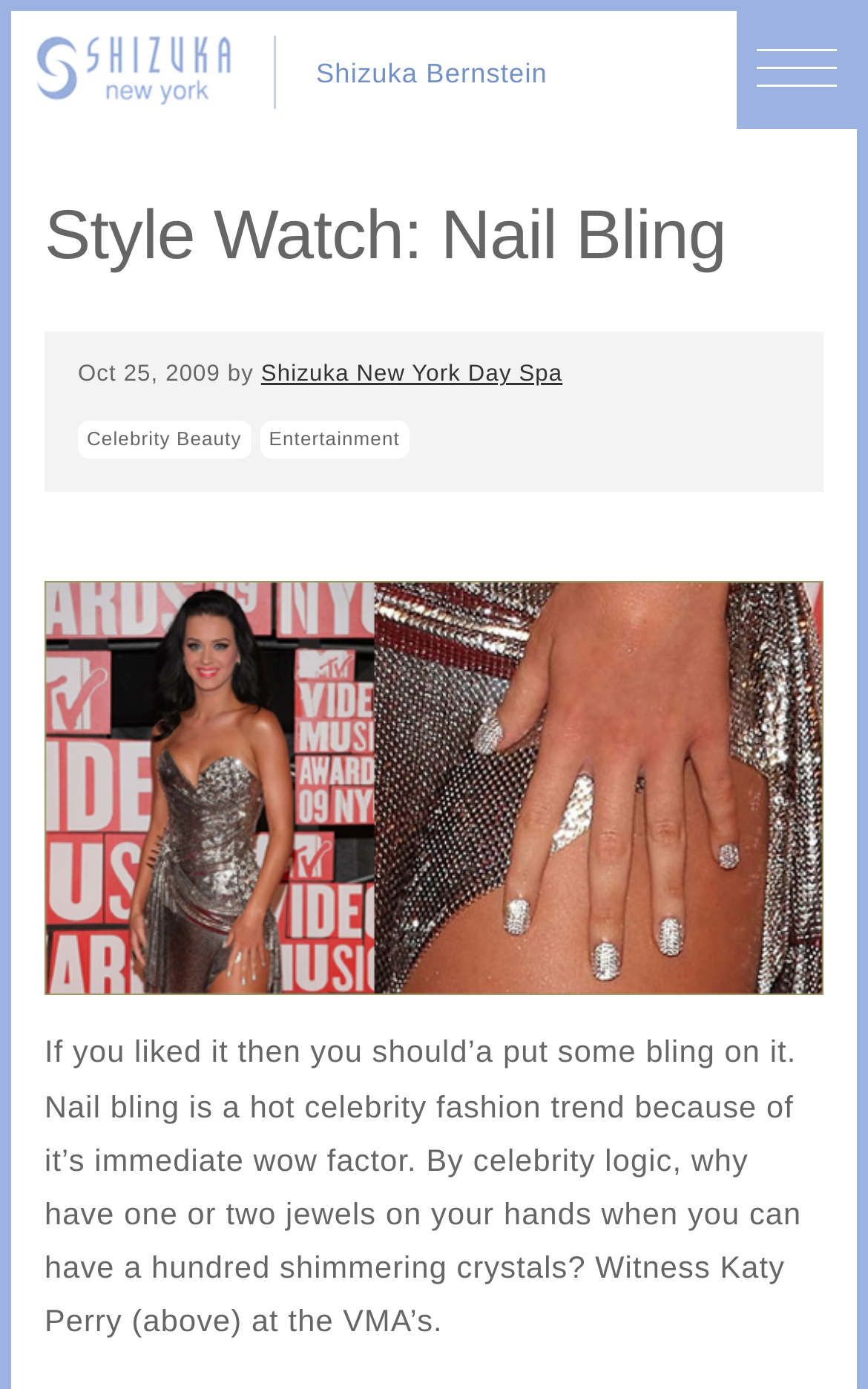What is the main topic of this article?
Give a detailed response to the question by analyzing the screenshot.

I found the answer by looking at the heading element with the text 'Style Watch: Nail Bling' and the surrounding text which discusses nail bling, indicating that it is the main topic of the article.